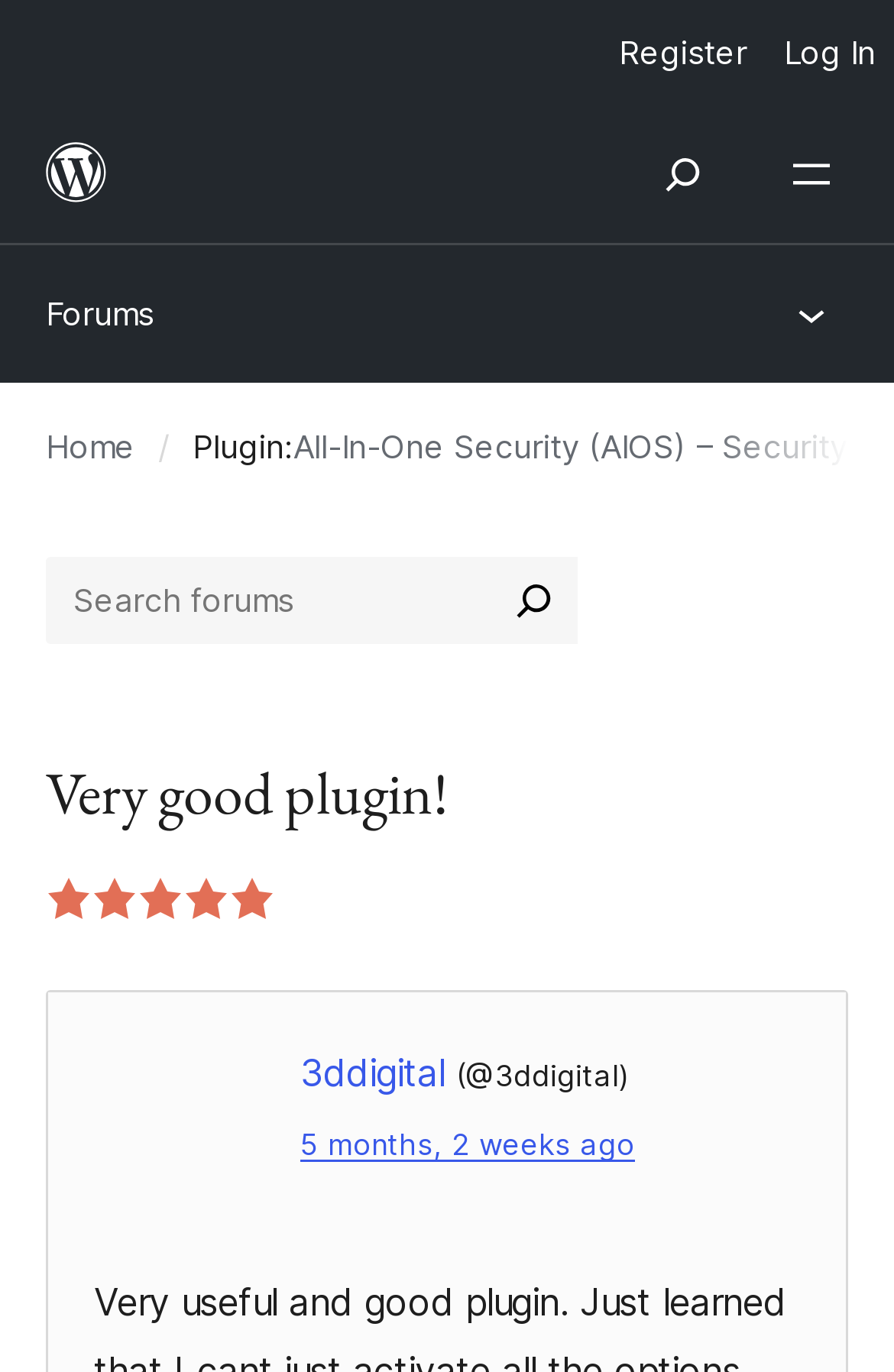Explain the webpage's layout and main content in detail.

This webpage is a review page for a WordPress plugin called "All-In-One Security (AIOS) – Security and Firewall" on WordPress.org. At the top right corner, there is a vertical menu with two options: "Log In" and "Register". Below the menu, there is a figure element that spans about two-thirds of the page width, containing a link to "WordPress.org" with a small image of the WordPress.org logo.

To the right of the figure element, there are two buttons: "Open menu" and "Open Search", both of which have a popup dialog. Below these buttons, there is a link to "Forums" and another "Open menu" button with a small image.

The main content of the page starts with a link to "Home" and a static text "/" followed by "Plugin:". Below this, there is a search bar with a searchbox and a "Search forums" button, accompanied by a small image. 

The review title "Very good plugin!" is displayed prominently in a heading, with a rating of "5 out of 5 stars" below it. The review is written by "3ddigital" and was posted "5 months, 2 weeks ago", as indicated by the links and static text at the bottom of the page.